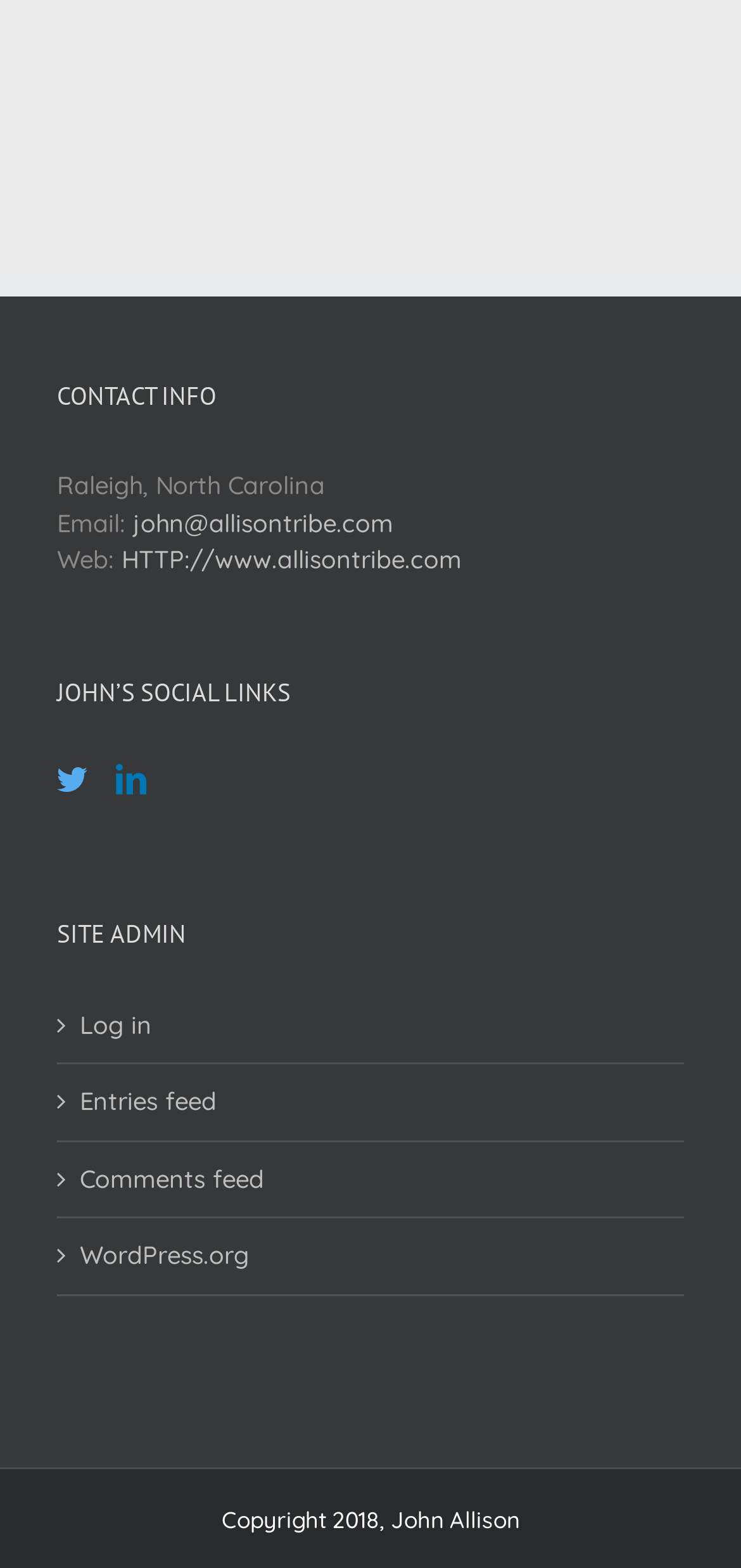How many social links are provided for John?
Answer the question with just one word or phrase using the image.

2